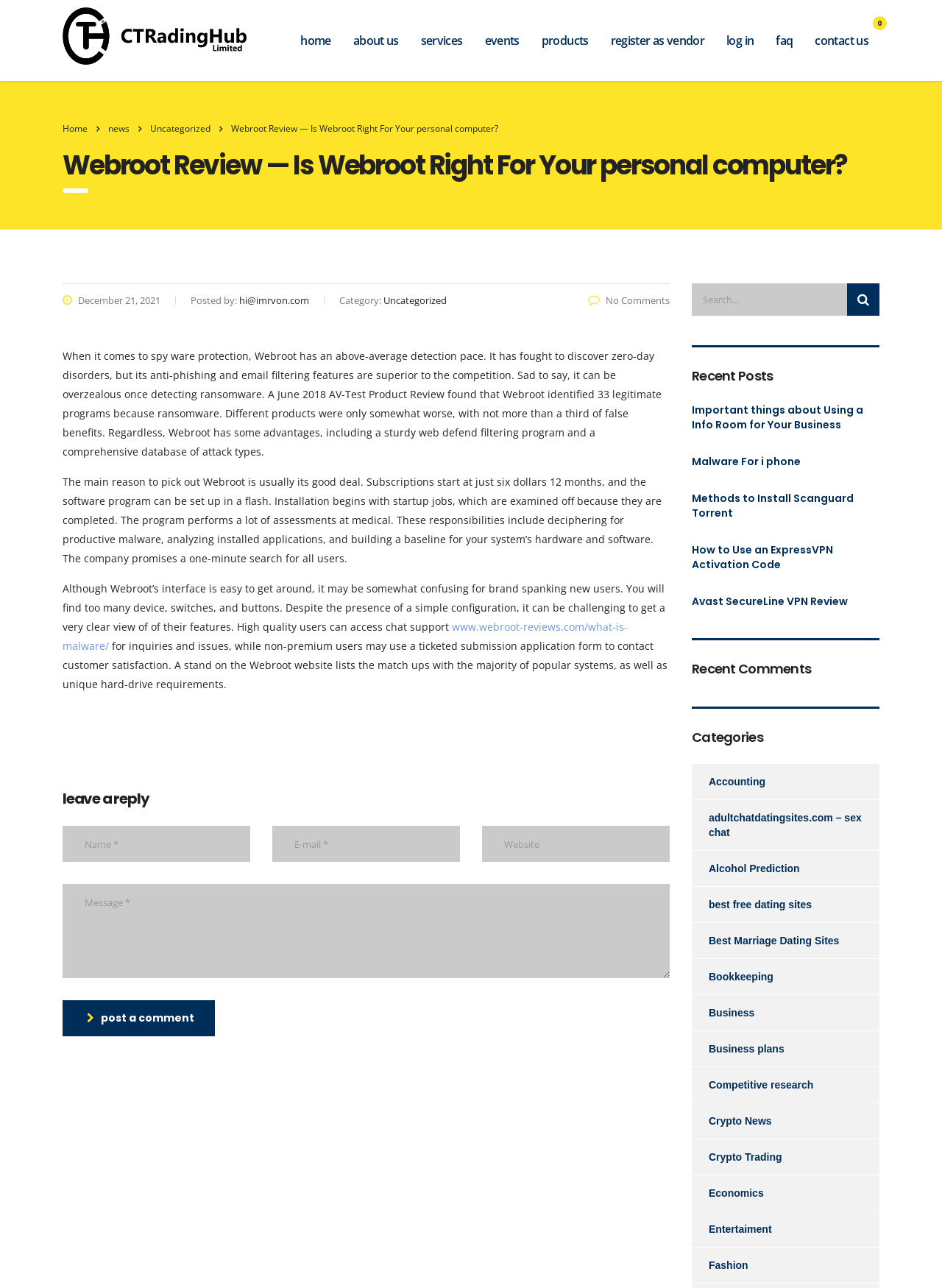Explain in detail what you observe on this webpage.

This webpage is a review of Webroot, a cybersecurity software, with a focus on its features, pricing, and performance. At the top of the page, there is a navigation menu with links to various sections of the website, including "Home", "About Us", "Services", "Events", "Products", "Register as Vendor", "Log in", "FAQ", and "Contact Us". Below the navigation menu, there is a section with links to "Home", "News", and "Uncategorized".

The main content of the page is a review of Webroot, which includes several paragraphs of text discussing its features, pricing, and performance. The review is divided into sections, with headings such as "Webroot Review — Is Webroot Right For Your personal computer?" and "Leave a Reply". The text is accompanied by a few links to external websites, including a link to a webpage about malware.

On the right-hand side of the page, there is a sidebar with several sections, including "Recent Posts", "Recent Comments", and "Categories". The "Recent Posts" section lists several links to other articles on the website, including "Important things about Using a Data Room for Your Business" and "Avast SecureLine VPN Review". The "Recent Comments" section is empty, and the "Categories" section lists several links to categories such as "Accounting", "Business", and "Entertainment".

At the bottom of the page, there is a comment form where users can leave a reply to the review. The form includes fields for name, email, website, and message, as well as a button to post the comment.